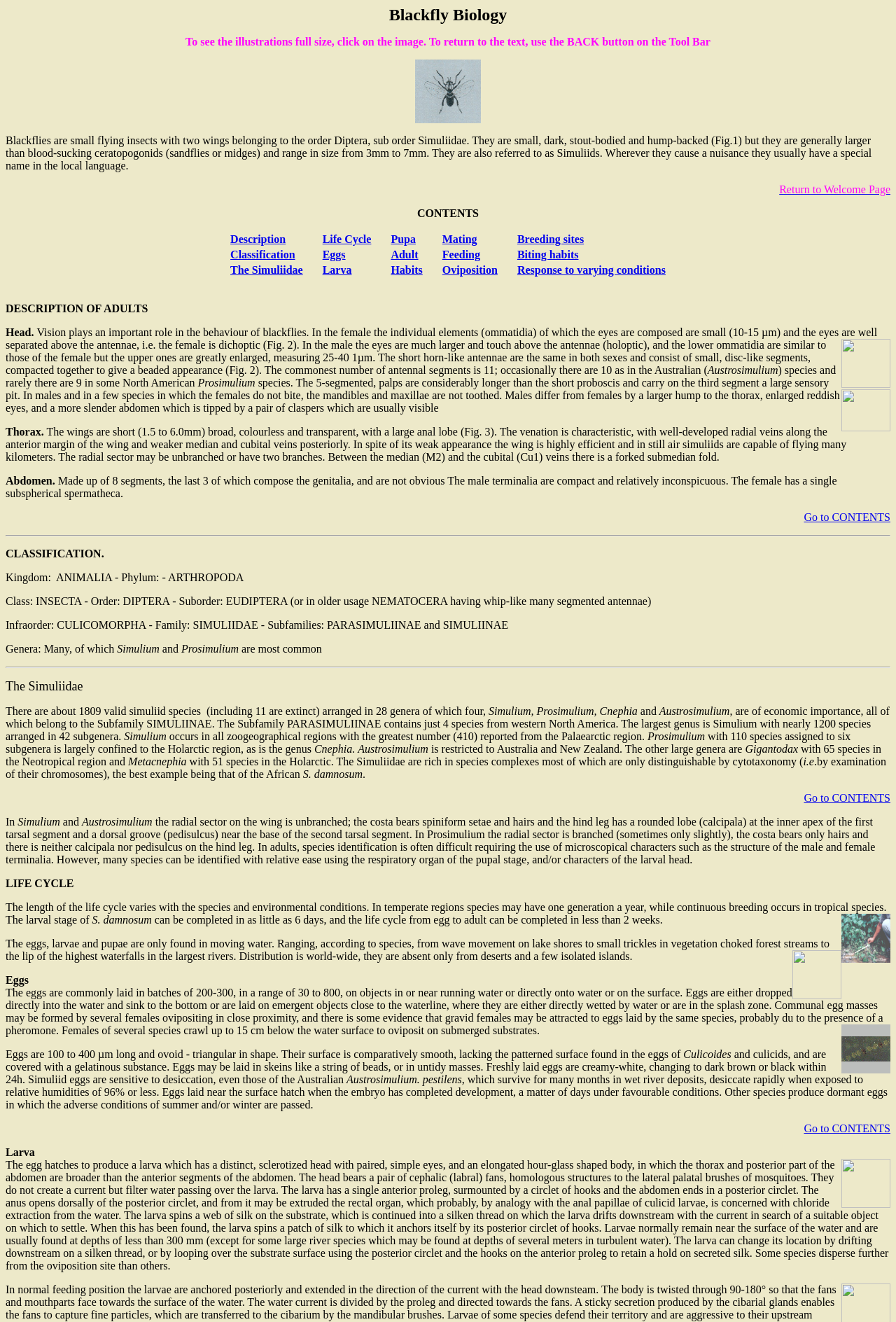Give a detailed account of the webpage's layout and content.

The webpage is about Simulium Biology, specifically focusing on blackflies. At the top, there is a title "Blackfly Biology" followed by a note instructing users to click on images to see them full size and use the back button to return to the text. Below this, there is a brief introduction to blackflies, describing their physical characteristics and habits.

On the left side of the page, there is a table of contents with links to different sections, including "Description", "Life Cycle", "Pupa", "Mating", "Breeding sites", "Classification", "Eggs", "Adult", "Feeding", "Biting habits", "The Simuliidae", "Larva", "Habits", "Oviposition", and "Response to varying conditions".

The main content of the page is divided into sections, each focusing on a specific aspect of blackfly biology. The sections include "Description of Adults", which describes the physical characteristics of adult blackflies, including their eyes, antennae, and body shape. There are also images of blackflies throughout this section.

The next section is "Thorax", which describes the characteristics of the thorax, including the wings and their venation. This is followed by "Abdomen", which describes the abdomen and its segments.

The final section is "Classification", which provides information on the classification of blackflies, including their kingdom, phylum, class, order, suborder, infraorder, family, subfamilies, and genera.

Throughout the page, there are links to return to the table of contents or to go to specific sections. At the bottom of the page, there is a horizontal separator followed by a link to return to the welcome page.